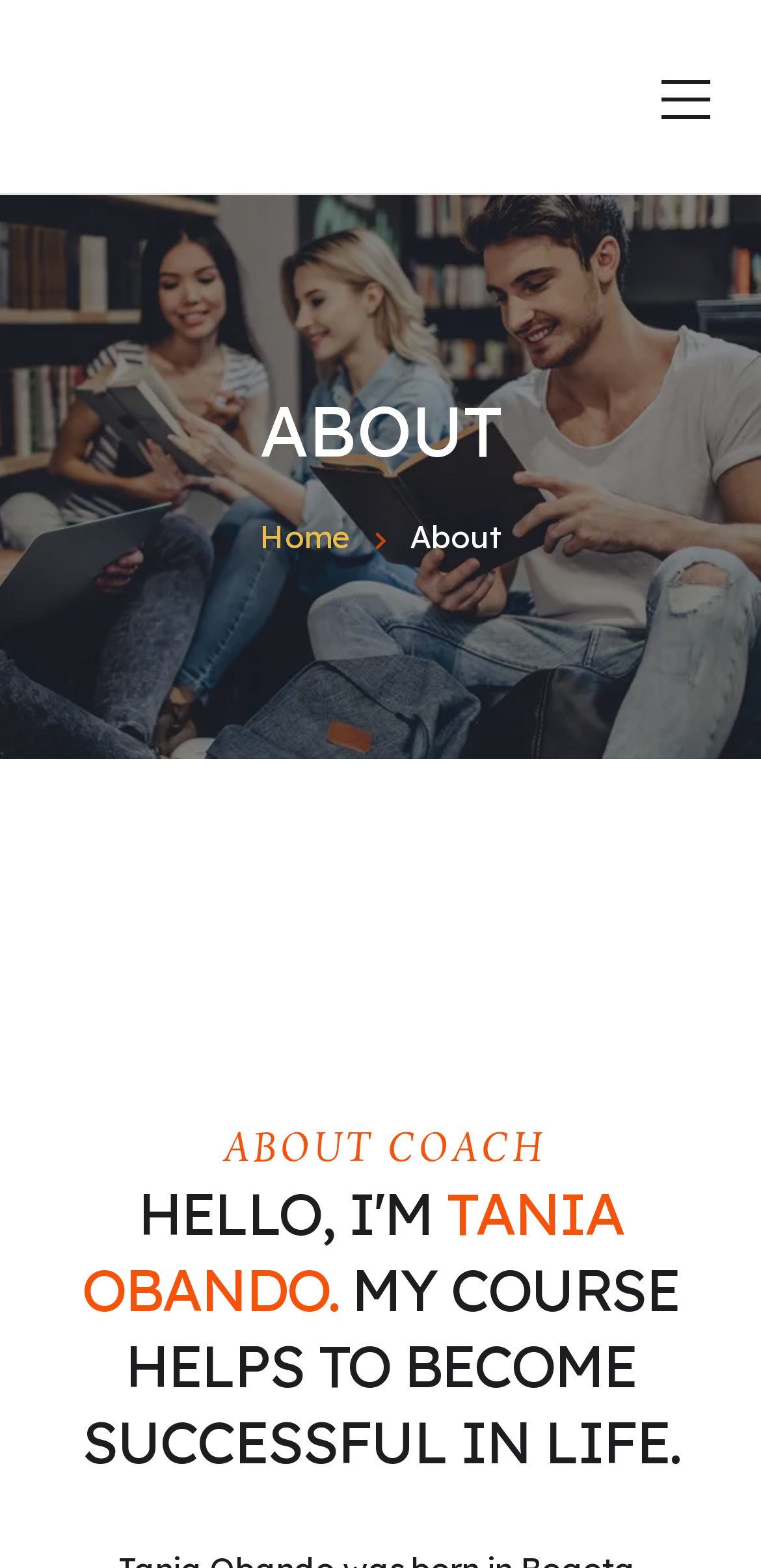Create a detailed summary of the webpage's content and design.

The webpage is about Tania Obando, a Certified Dermapen skin care practitioner. At the top right corner, there is a button. Below it, there is a heading "ABOUT" in the middle of the page. To the right of the "ABOUT" heading, there are two links, "Home" and "About". 

Below the "ABOUT" heading, there is a section about Tania Obando, with a heading "ABOUT COACH" on the left side of the page. Next to it, there is a longer heading that introduces Tania Obando and her course. At the bottom right corner, there is a link with an icon.